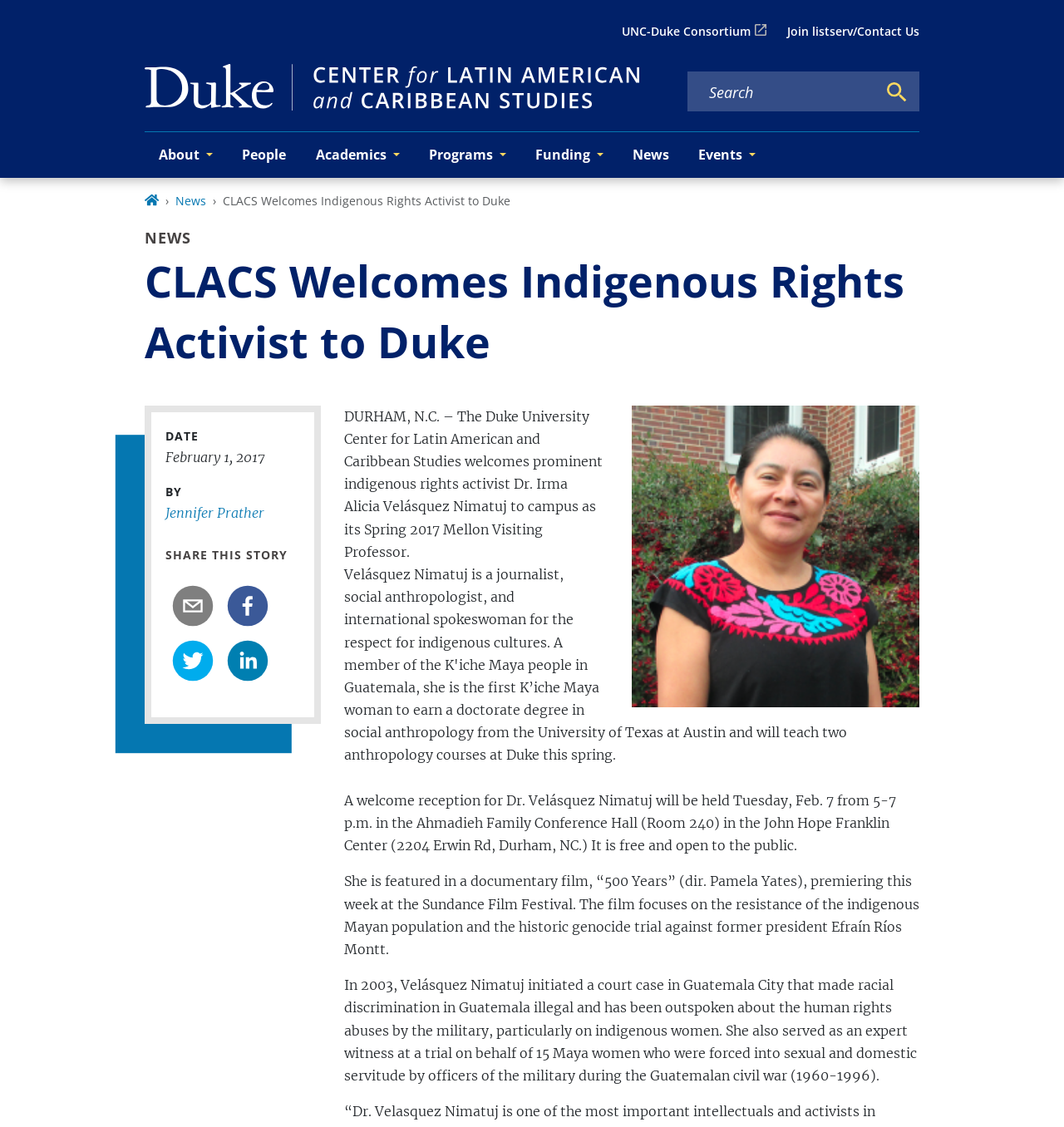What is the name of the center that welcomes Dr. Velásquez Nimatuj?
Please give a detailed and thorough answer to the question, covering all relevant points.

I found the answer by reading the article text, which mentions that the Duke University Center for Latin American and Caribbean Studies welcomes Dr. Irma Alicia Velásquez Nimatuj to campus as its Spring 2017 Mellon Visiting Professor.